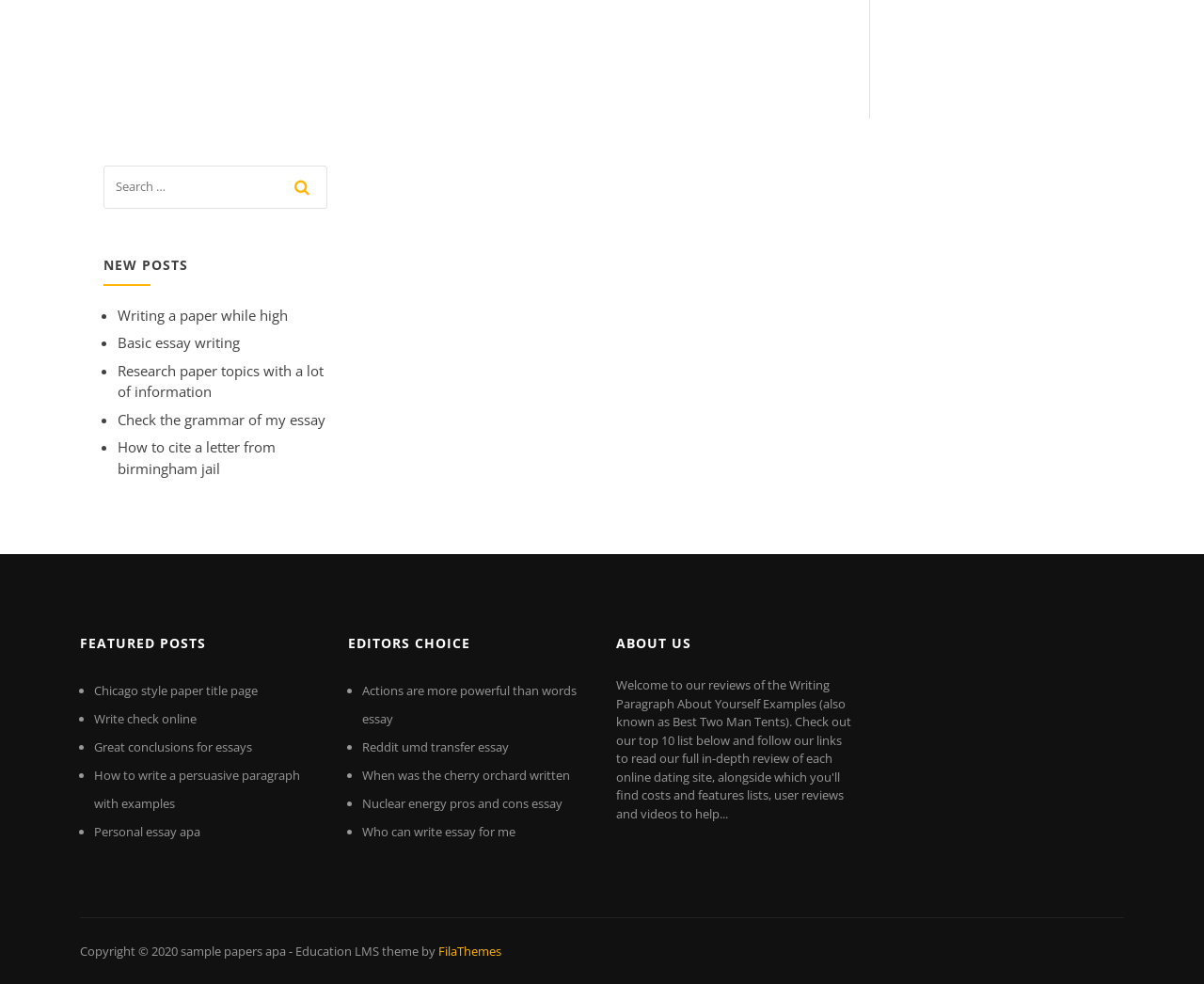Please find the bounding box coordinates for the clickable element needed to perform this instruction: "view the featured post 'Chicago style paper title page'".

[0.078, 0.693, 0.214, 0.711]